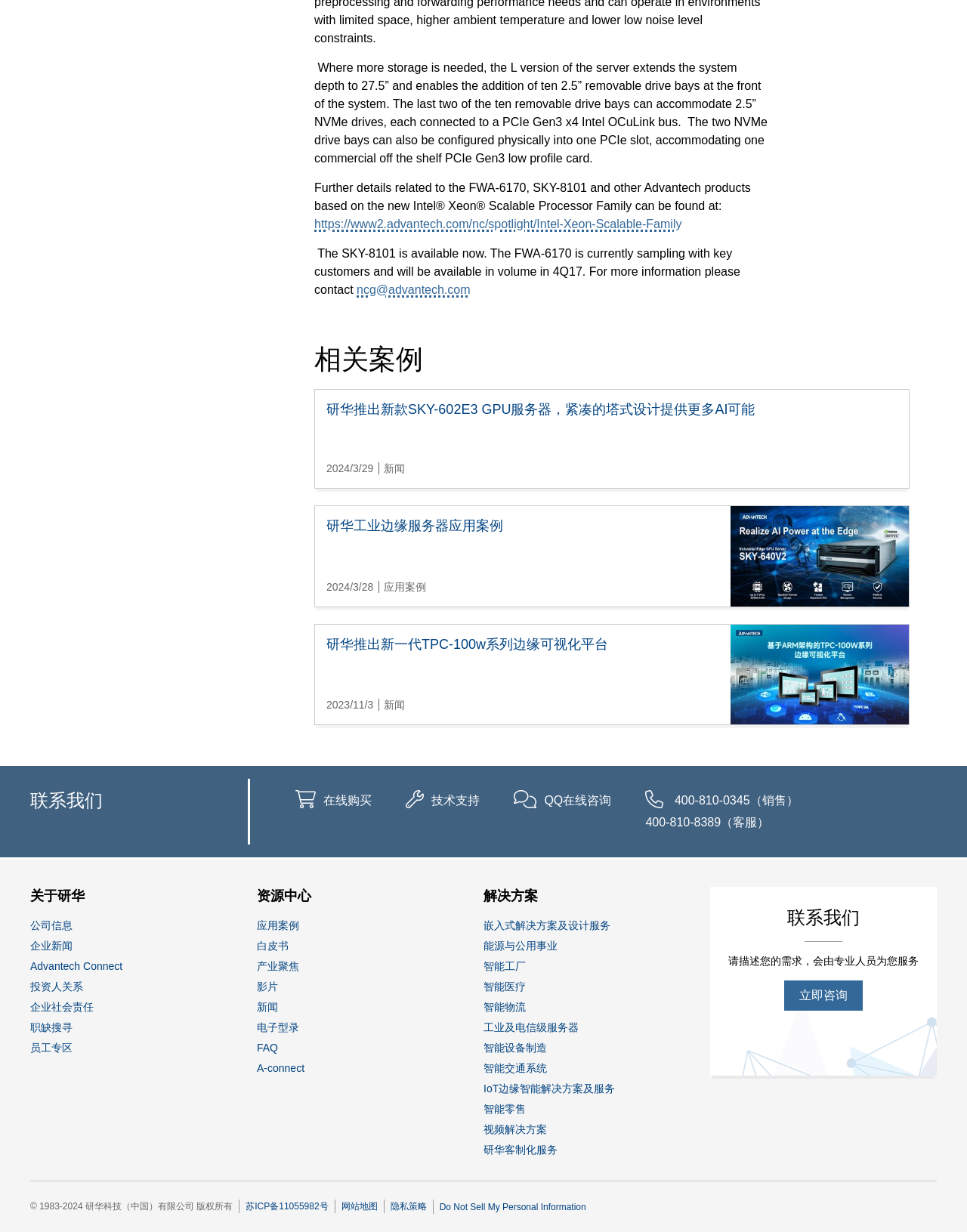What is the name of the company that produces the SKY-8101?
Answer the question with as much detail as you can, using the image as a reference.

The company name is mentioned in the link 'https://www2.advantech.com/nc/spotlight/Intel-Xeon-Scalable-Family' and also in the text 'About Advantech'.